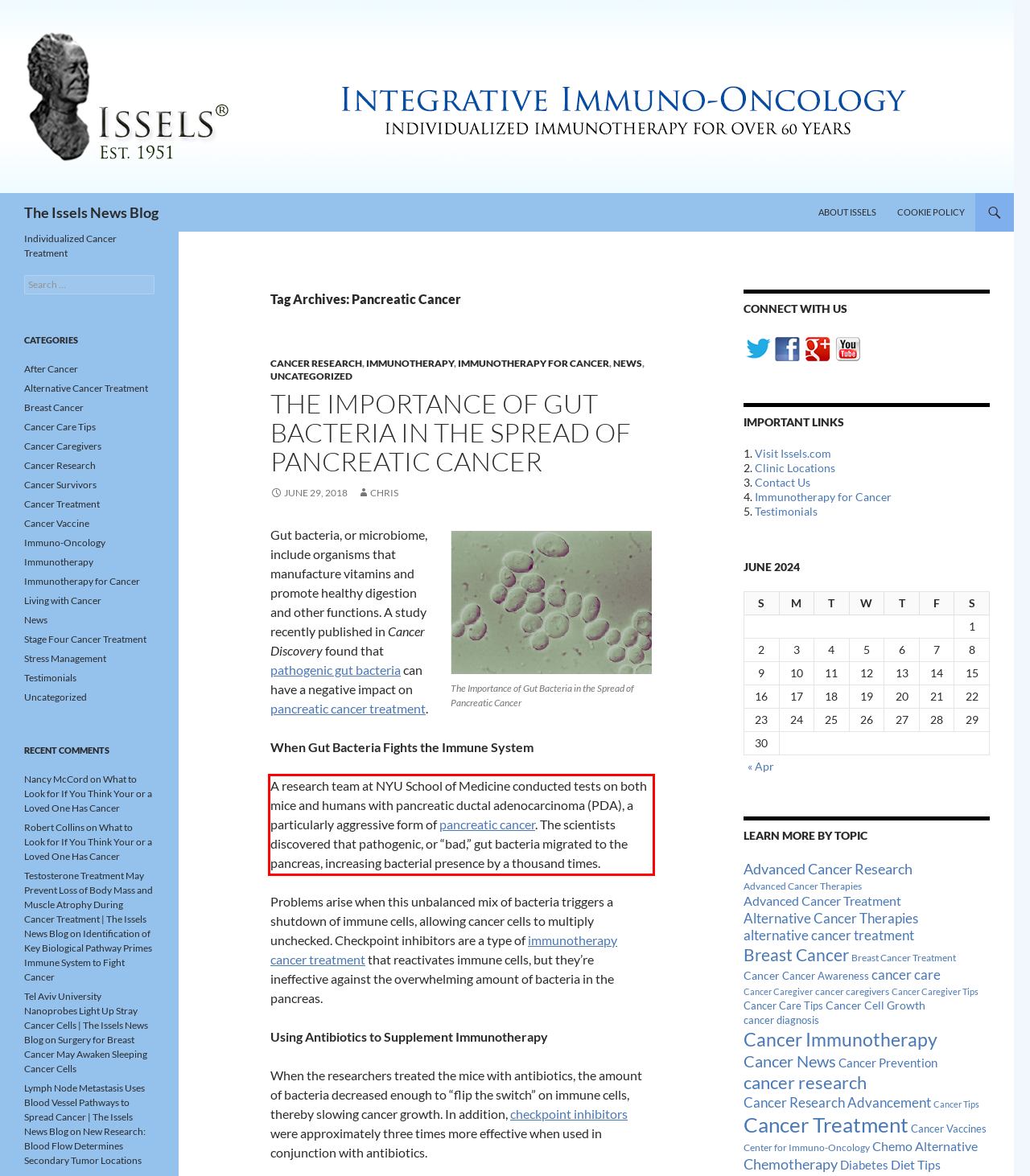You are presented with a screenshot containing a red rectangle. Extract the text found inside this red bounding box.

A research team at NYU School of Medicine conducted tests on both mice and humans with pancreatic ductal adenocarcinoma (PDA), a particularly aggressive form of pancreatic cancer. The scientists discovered that pathogenic, or “bad,” gut bacteria migrated to the pancreas, increasing bacterial presence by a thousand times.